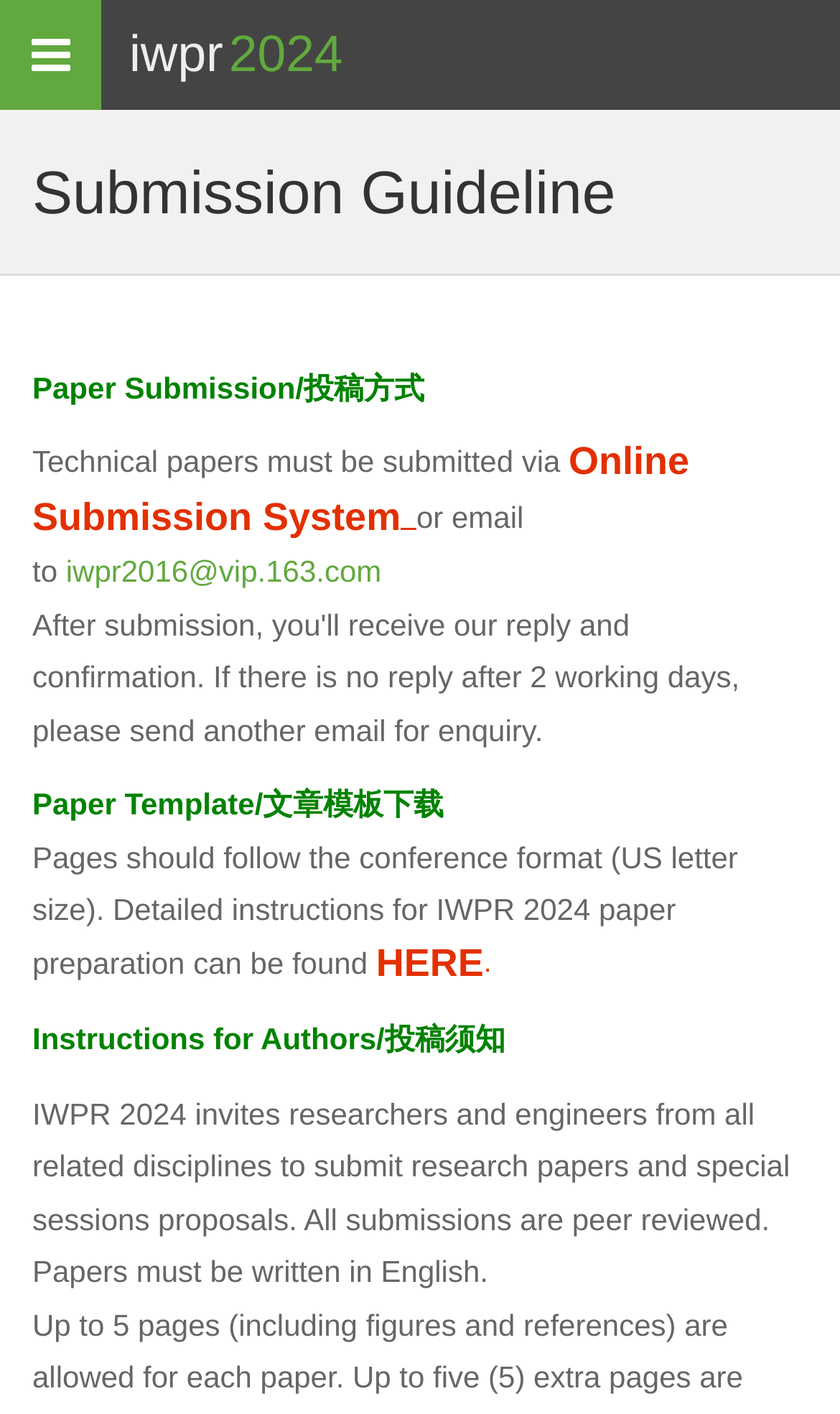From the webpage screenshot, identify the region described by iwpr2016@vip.163.com. Provide the bounding box coordinates as (top-left x, top-left y, bottom-right x, bottom-right y), with each value being a floating point number between 0 and 1.

[0.078, 0.392, 0.454, 0.416]